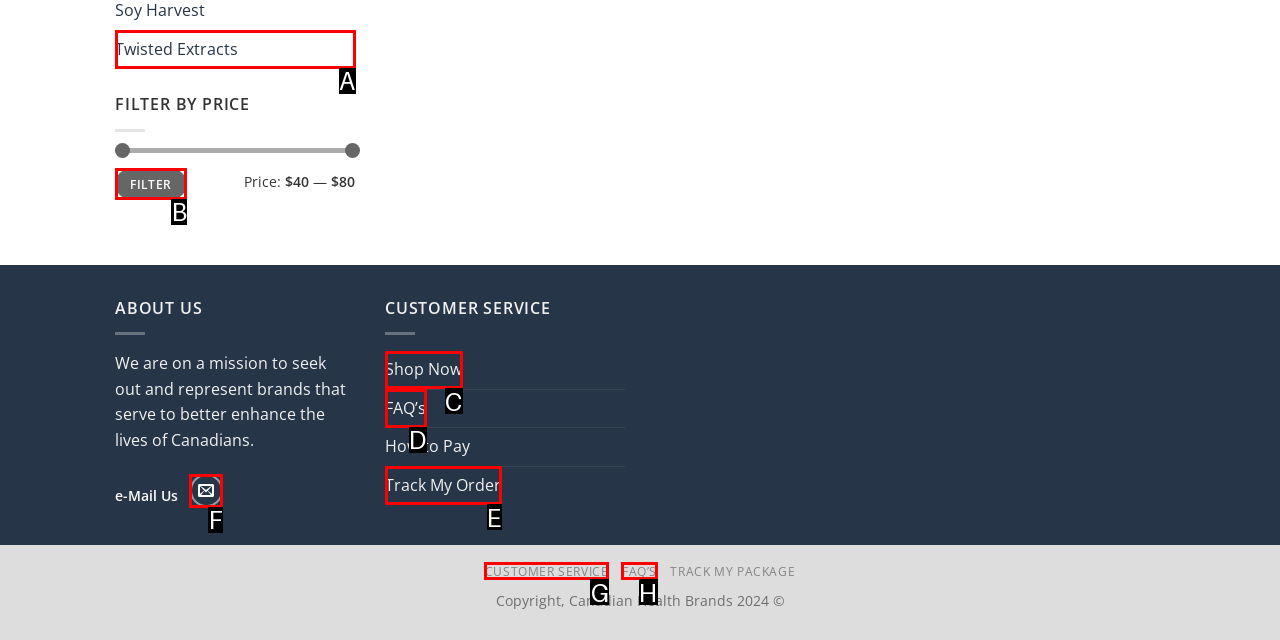Please determine which option aligns with the description: FAQ’s. Respond with the option’s letter directly from the available choices.

D